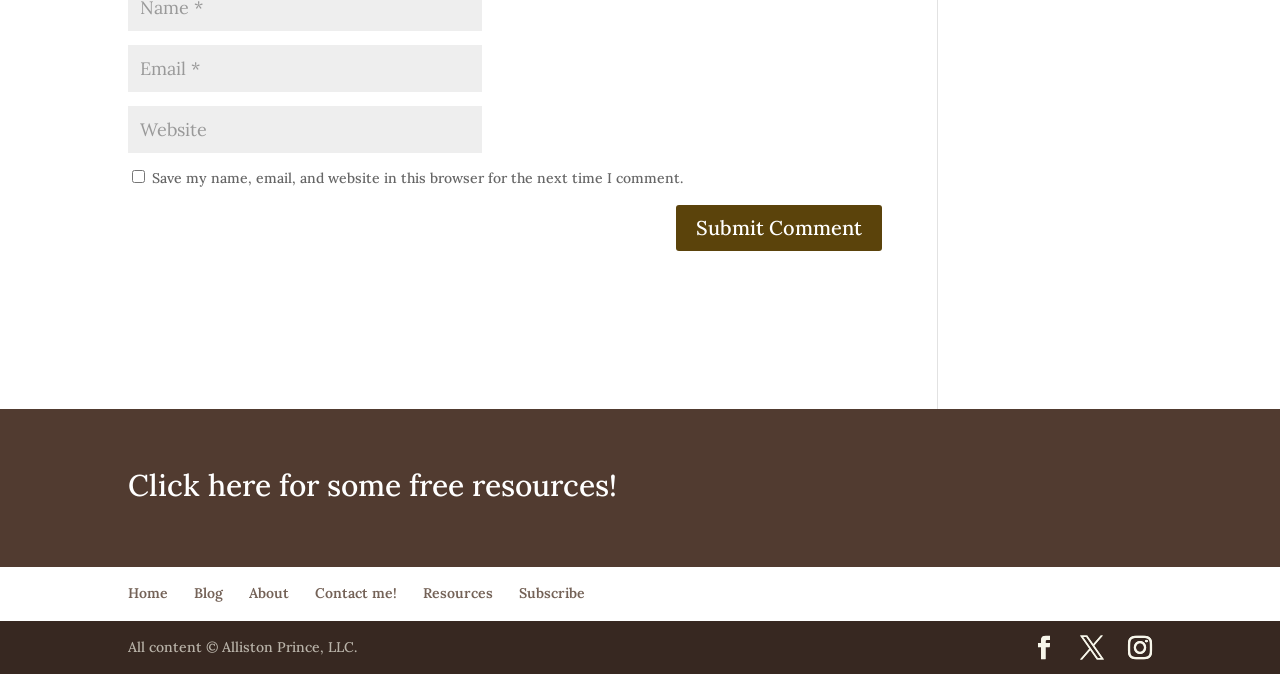Give the bounding box coordinates for this UI element: "Contact me!". The coordinates should be four float numbers between 0 and 1, arranged as [left, top, right, bottom].

[0.246, 0.866, 0.31, 0.893]